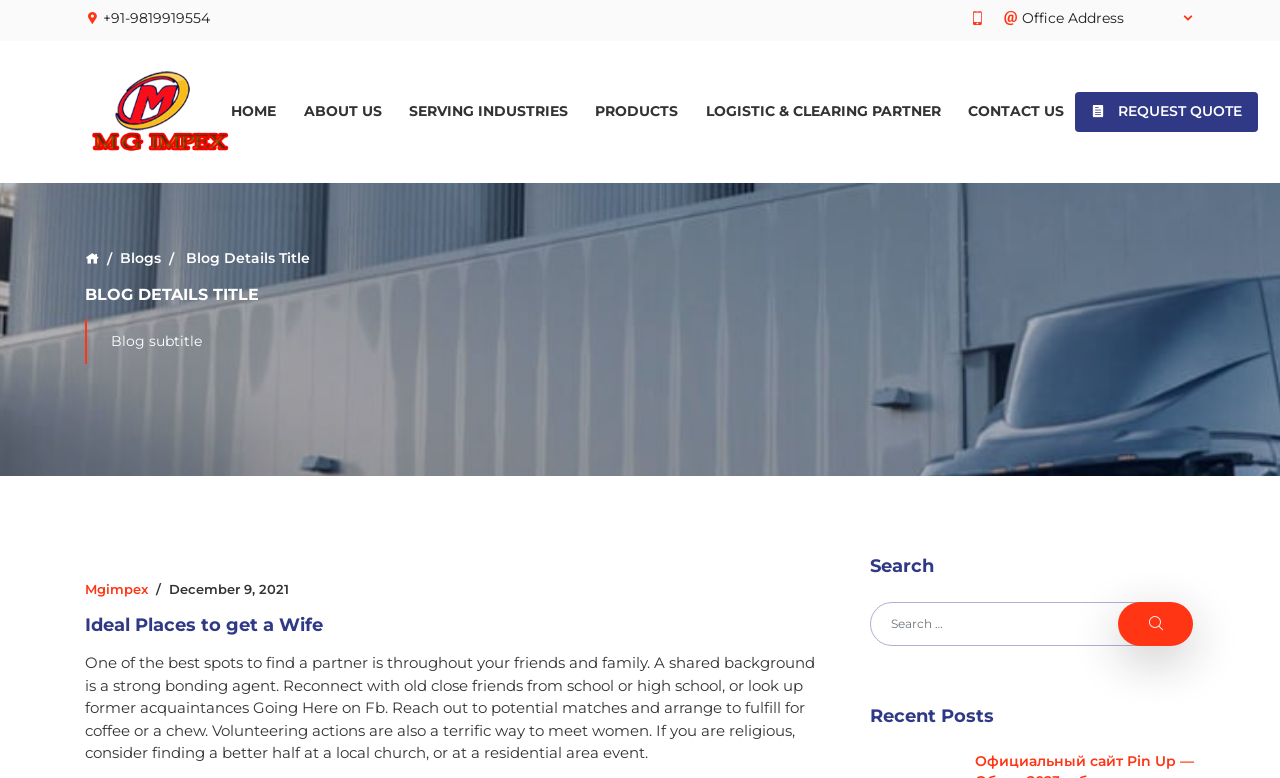Identify the bounding box coordinates for the element you need to click to achieve the following task: "Click the Going Here link". The coordinates must be four float values ranging from 0 to 1, formatted as [left, top, right, bottom].

[0.198, 0.898, 0.264, 0.922]